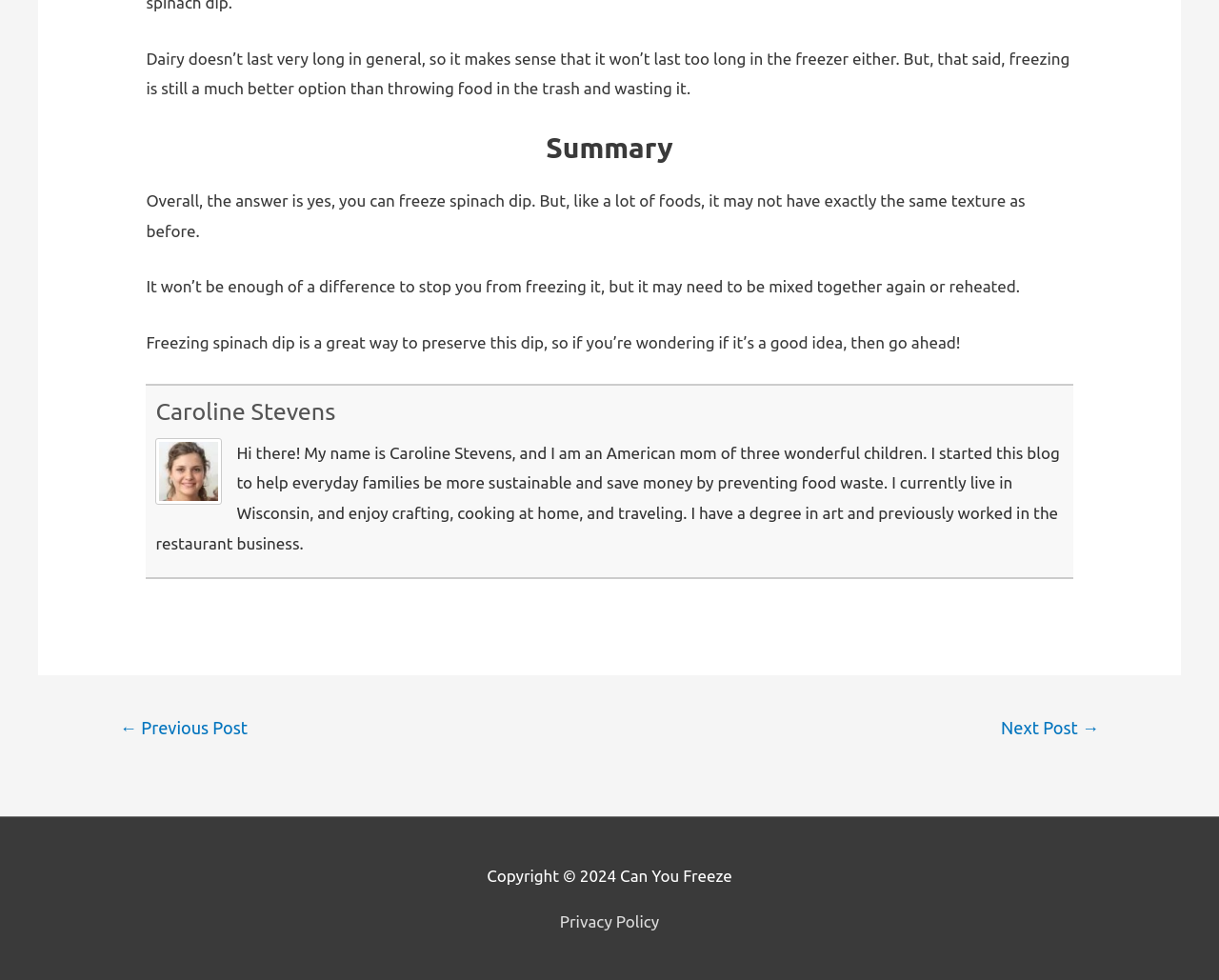What is the name of the link at the bottom of the page?
Answer the question with as much detail as you can, using the image as a reference.

The name of the link at the bottom of the page can be found by looking at the link 'Privacy Policy' which is located at the bottom of the page, suggesting that the link is related to the website's privacy policy.